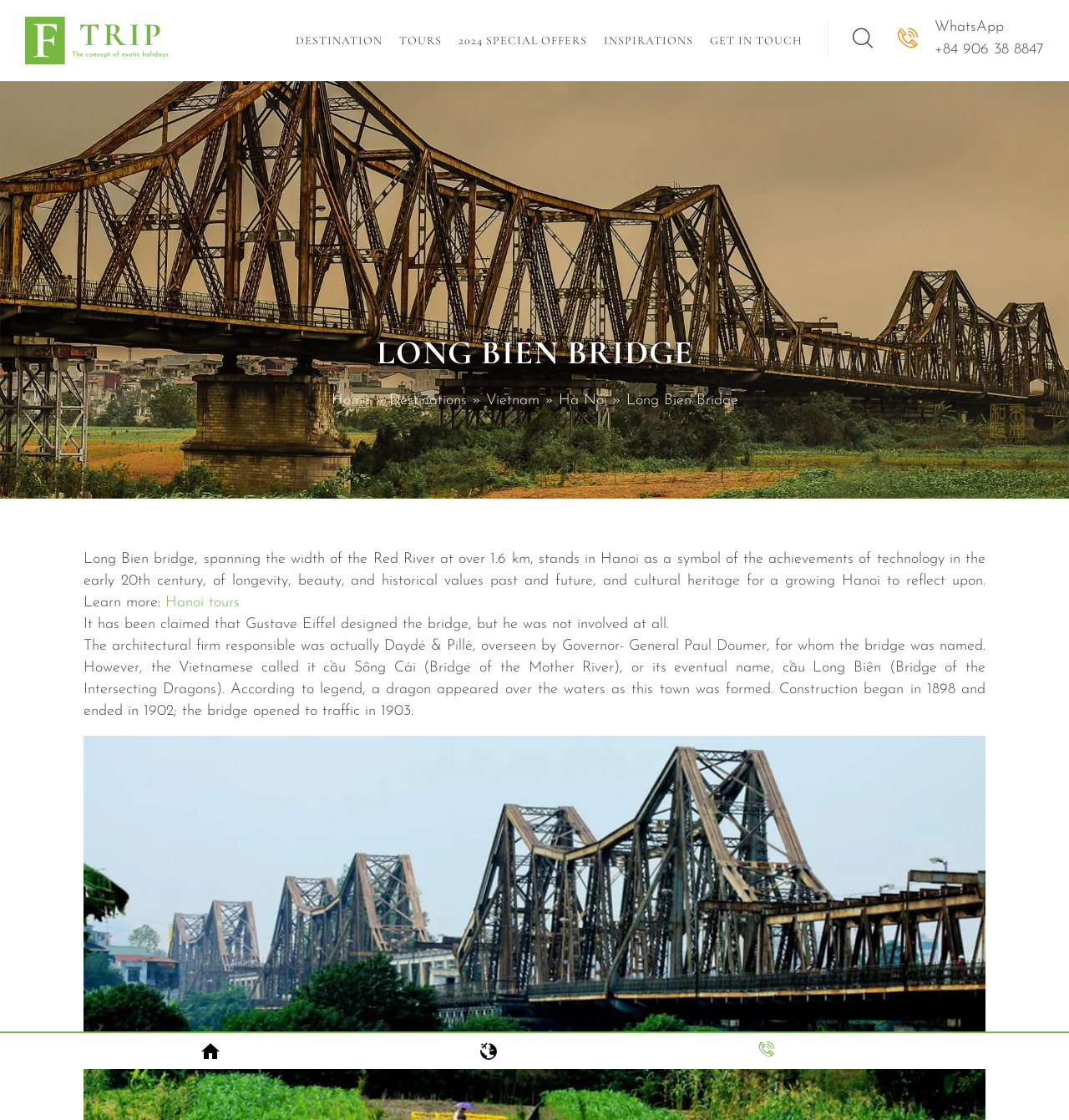Please identify the bounding box coordinates of the element's region that should be clicked to execute the following instruction: "Click on the 'GET IN TOUCH' link". The bounding box coordinates must be four float numbers between 0 and 1, i.e., [left, top, right, bottom].

[0.664, 0.025, 0.751, 0.048]